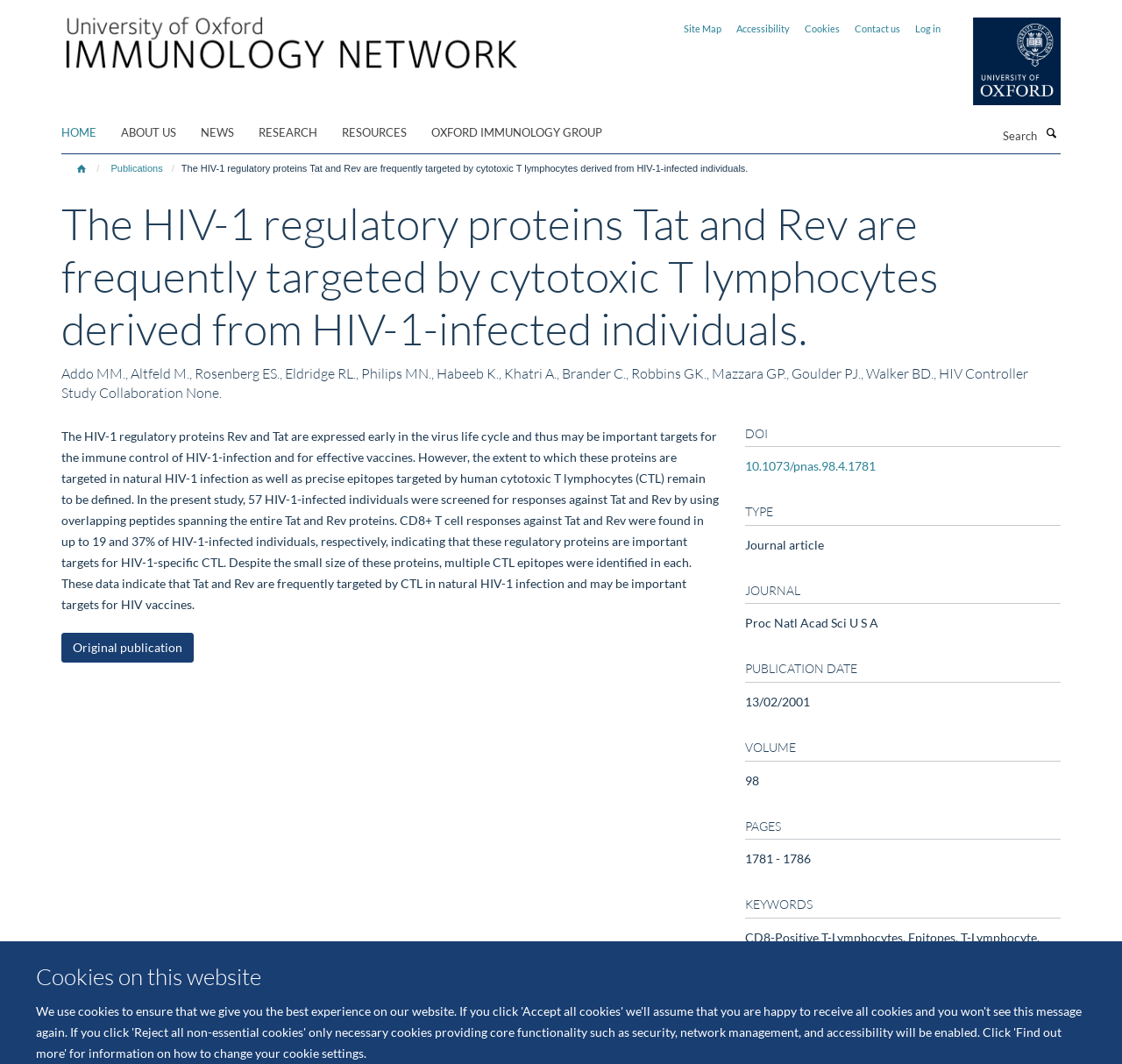Please determine the bounding box coordinates of the element to click on in order to accomplish the following task: "Search for something". Ensure the coordinates are four float numbers ranging from 0 to 1, i.e., [left, top, right, bottom].

[0.816, 0.116, 0.929, 0.14]